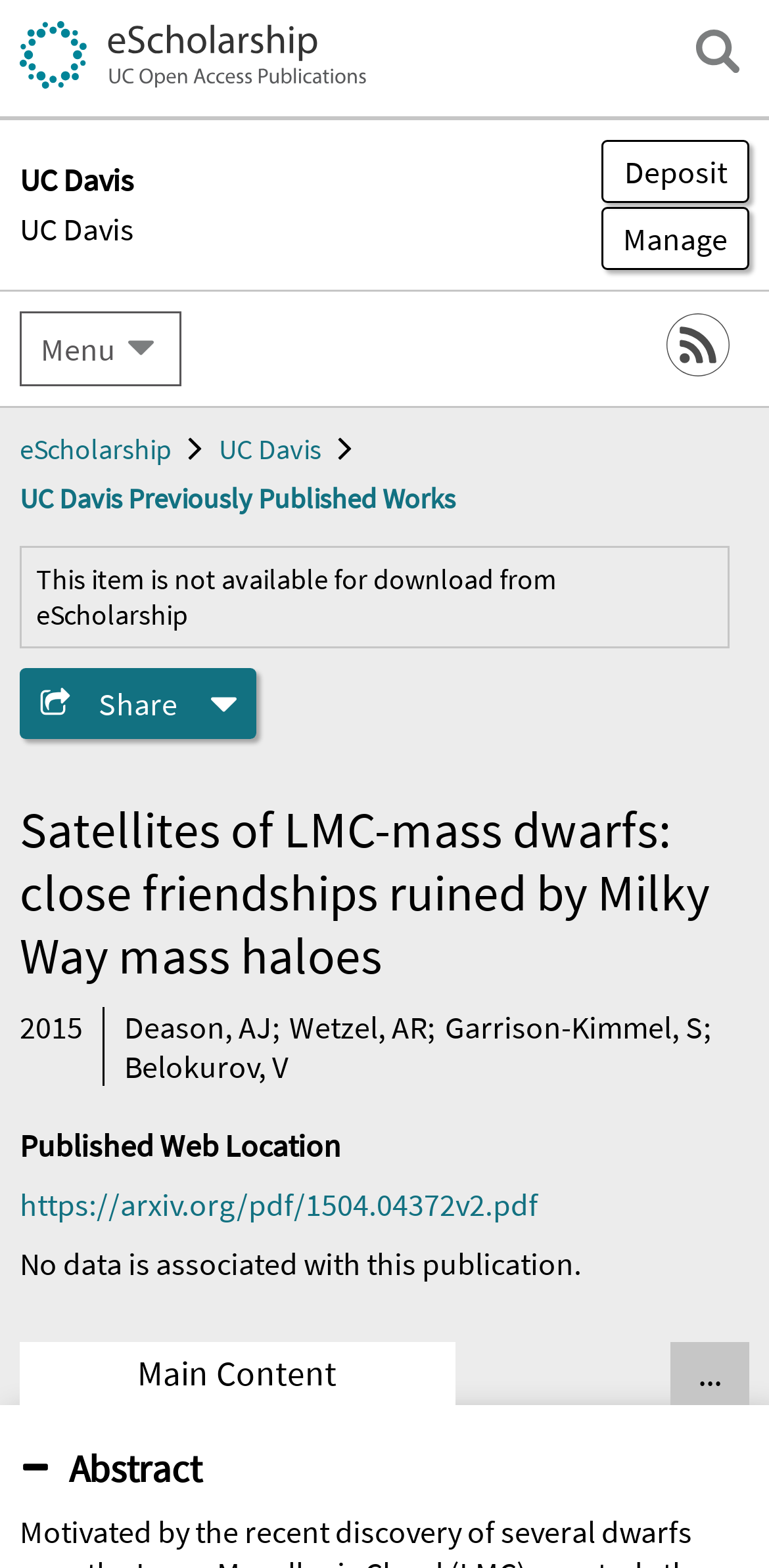Determine the bounding box coordinates of the region to click in order to accomplish the following instruction: "Read the abstract". Provide the coordinates as four float numbers between 0 and 1, specifically [left, top, right, bottom].

[0.026, 0.921, 0.262, 0.952]